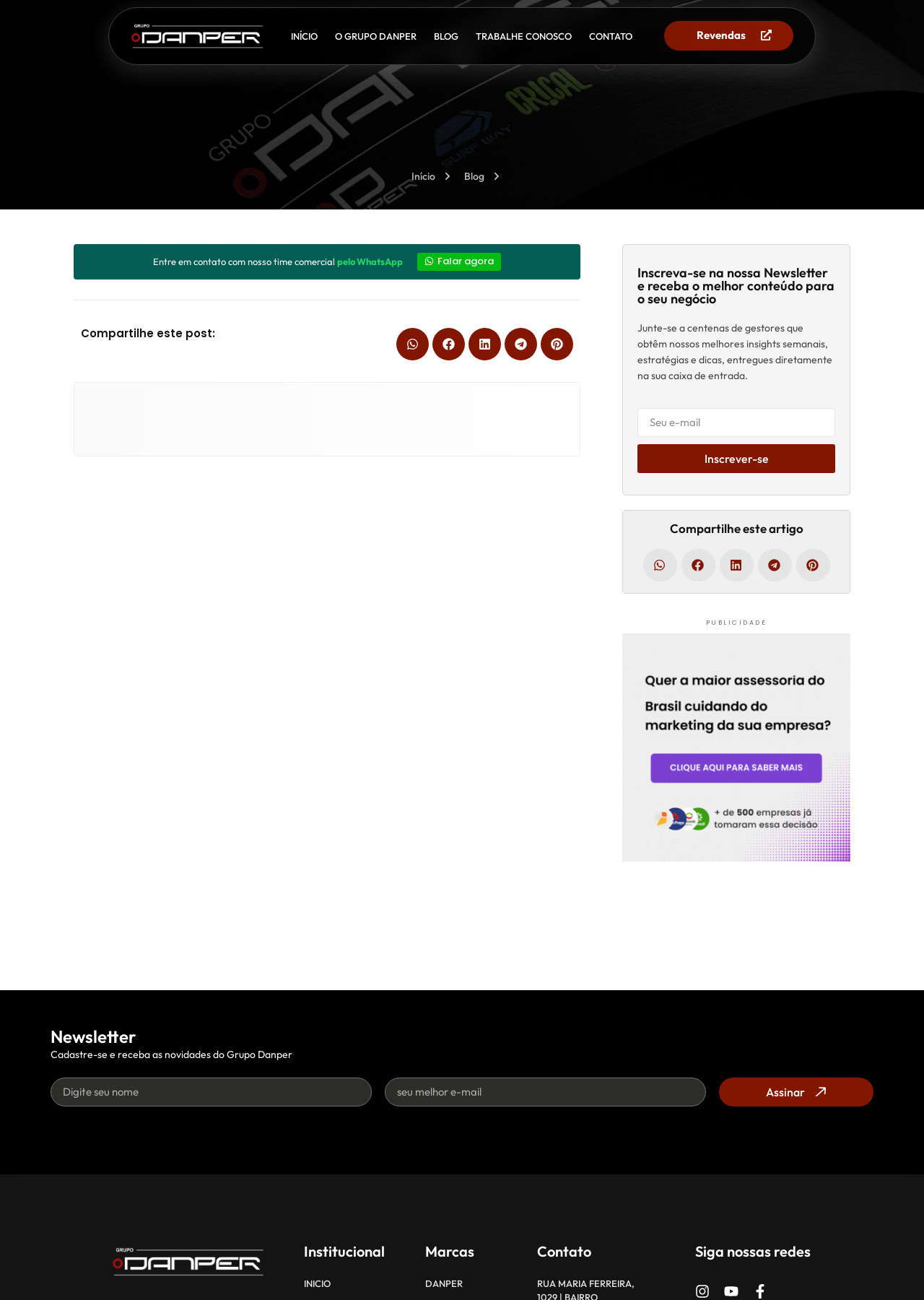How many social media links are there?
Please respond to the question with as much detail as possible.

I counted the social media links at the bottom of the page, and there are 5 links: Instagram, Youtube, and 3 others.